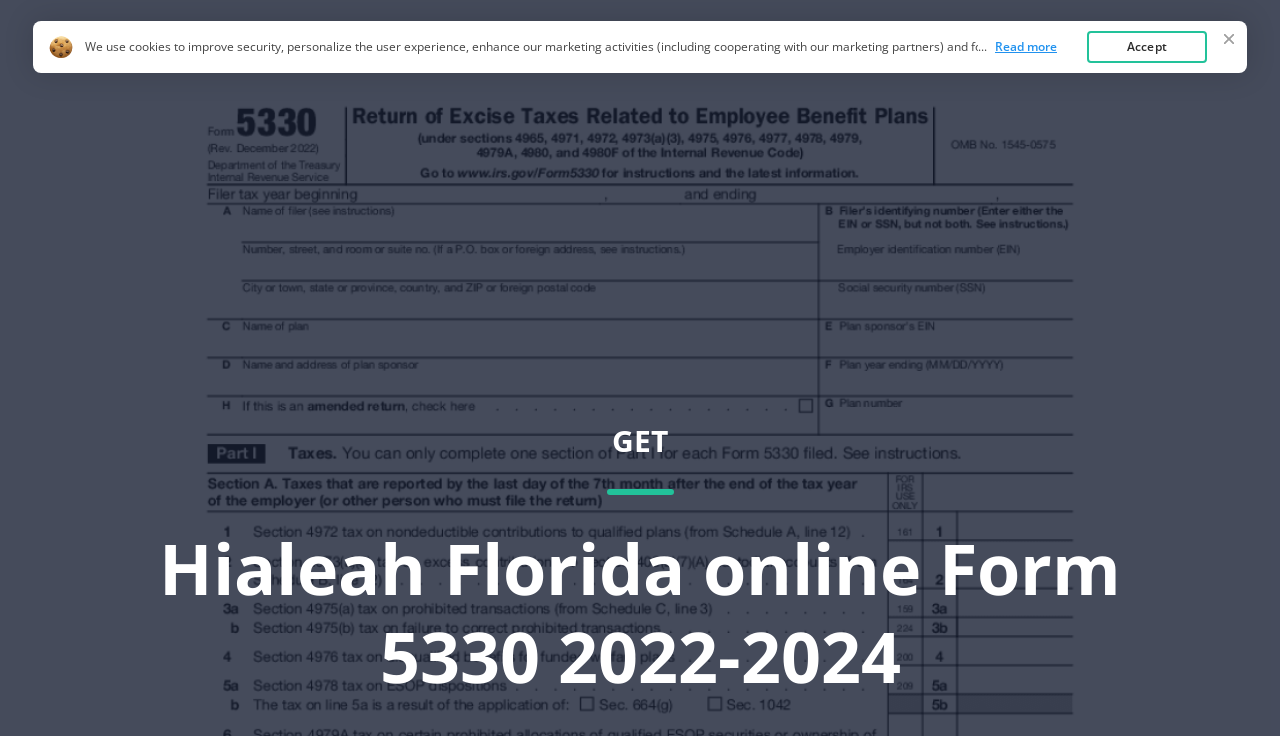What is the year range of the form?
Analyze the image and deliver a detailed answer to the question.

I found the answer by looking at the heading element with the text 'Hialeah Florida online Form 5330 2022-2024'.